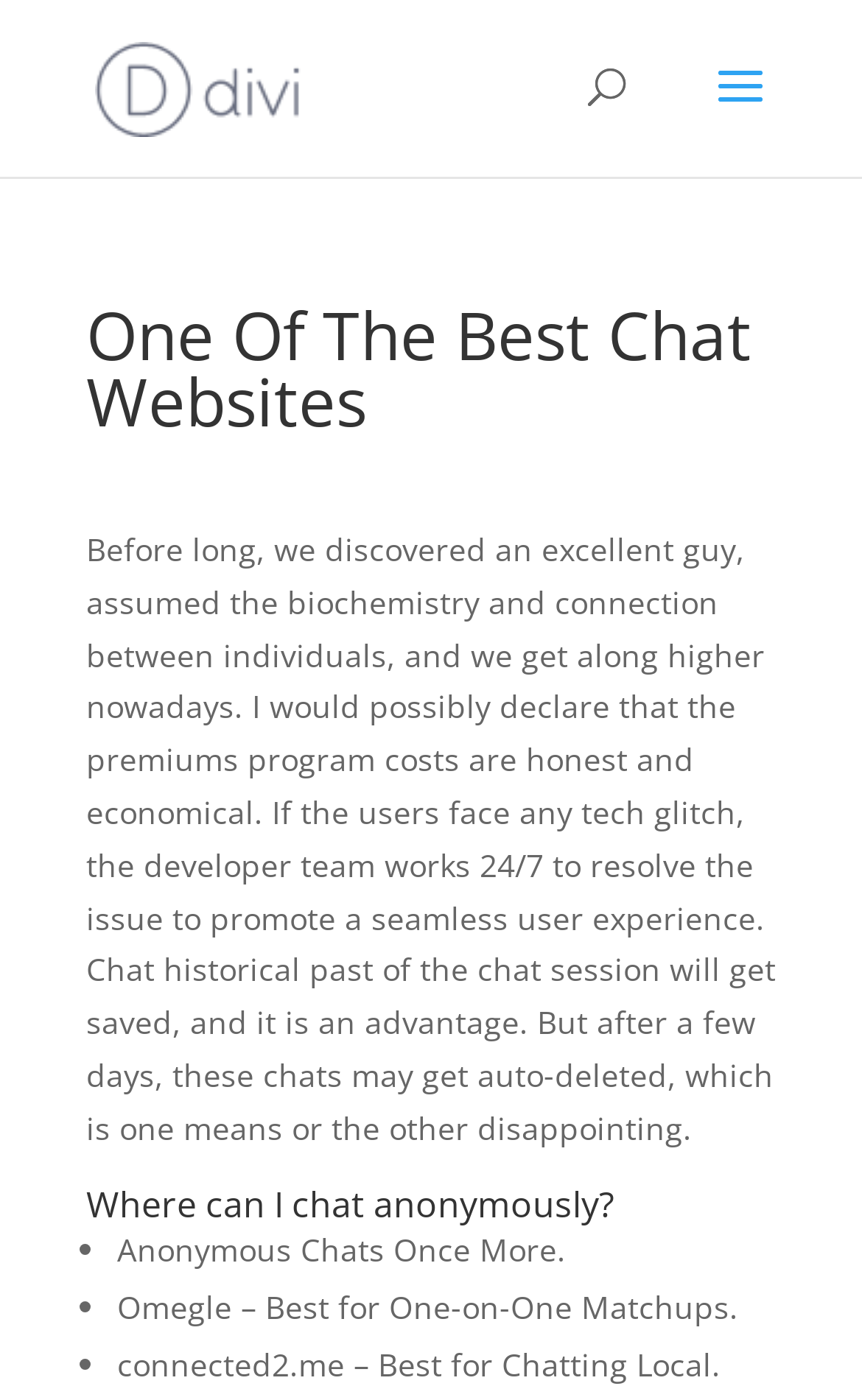What is the purpose of the developer team? Using the information from the screenshot, answer with a single word or phrase.

To resolve tech glitches